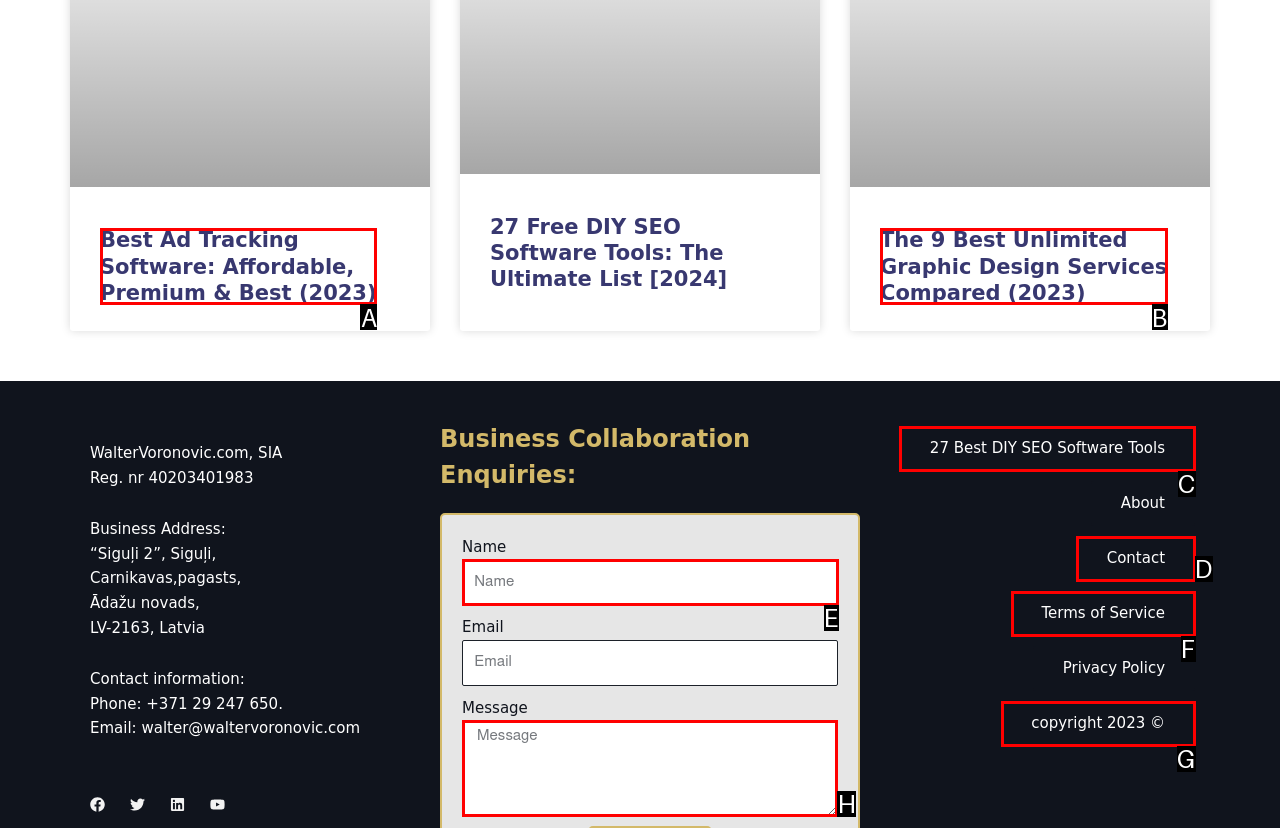Indicate which HTML element you need to click to complete the task: Enter your name in the input field. Provide the letter of the selected option directly.

E